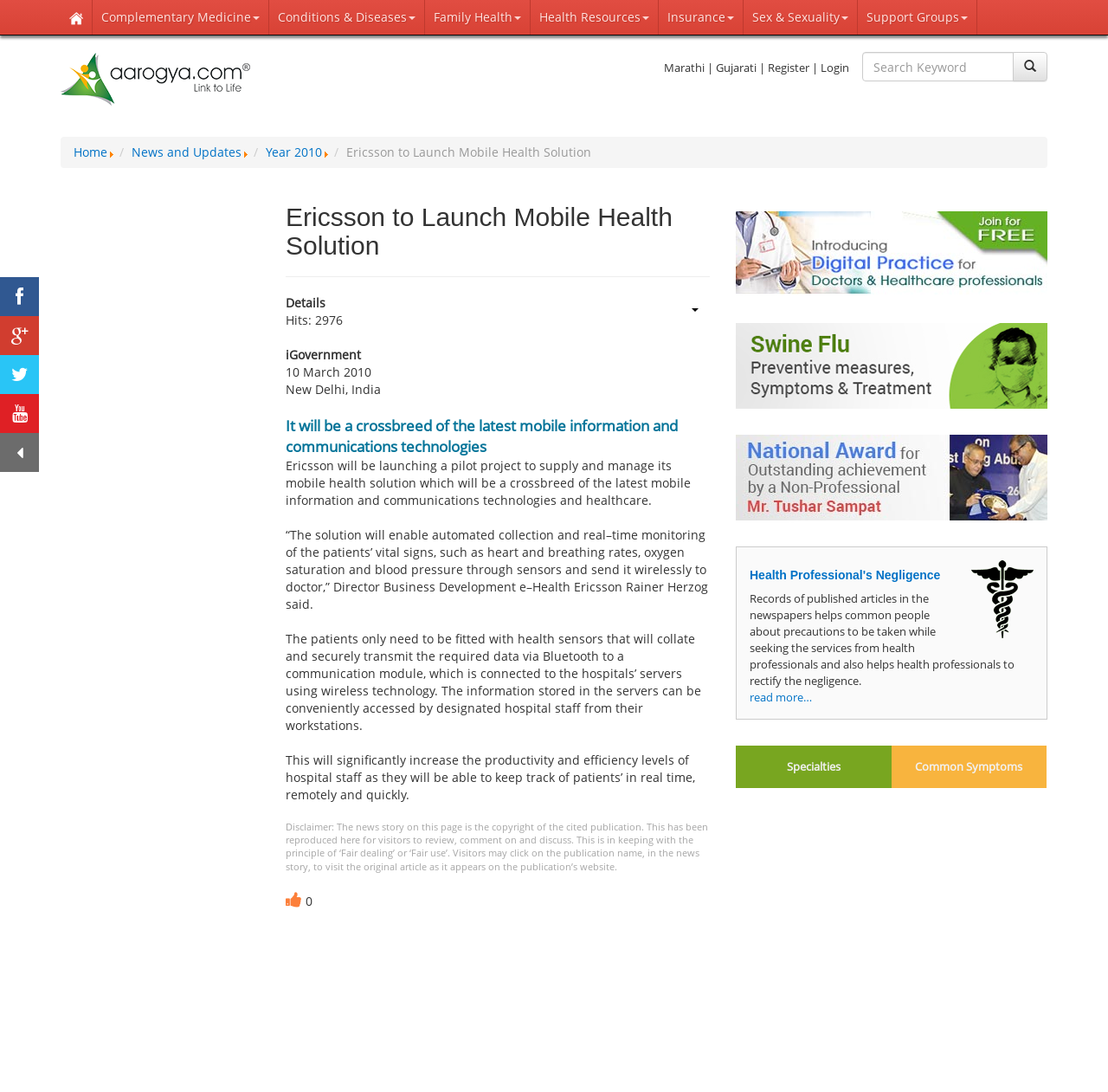Please find the bounding box coordinates of the element that needs to be clicked to perform the following instruction: "Read more about 'Health Professional's Negligence'". The bounding box coordinates should be four float numbers between 0 and 1, represented as [left, top, right, bottom].

[0.677, 0.631, 0.733, 0.646]